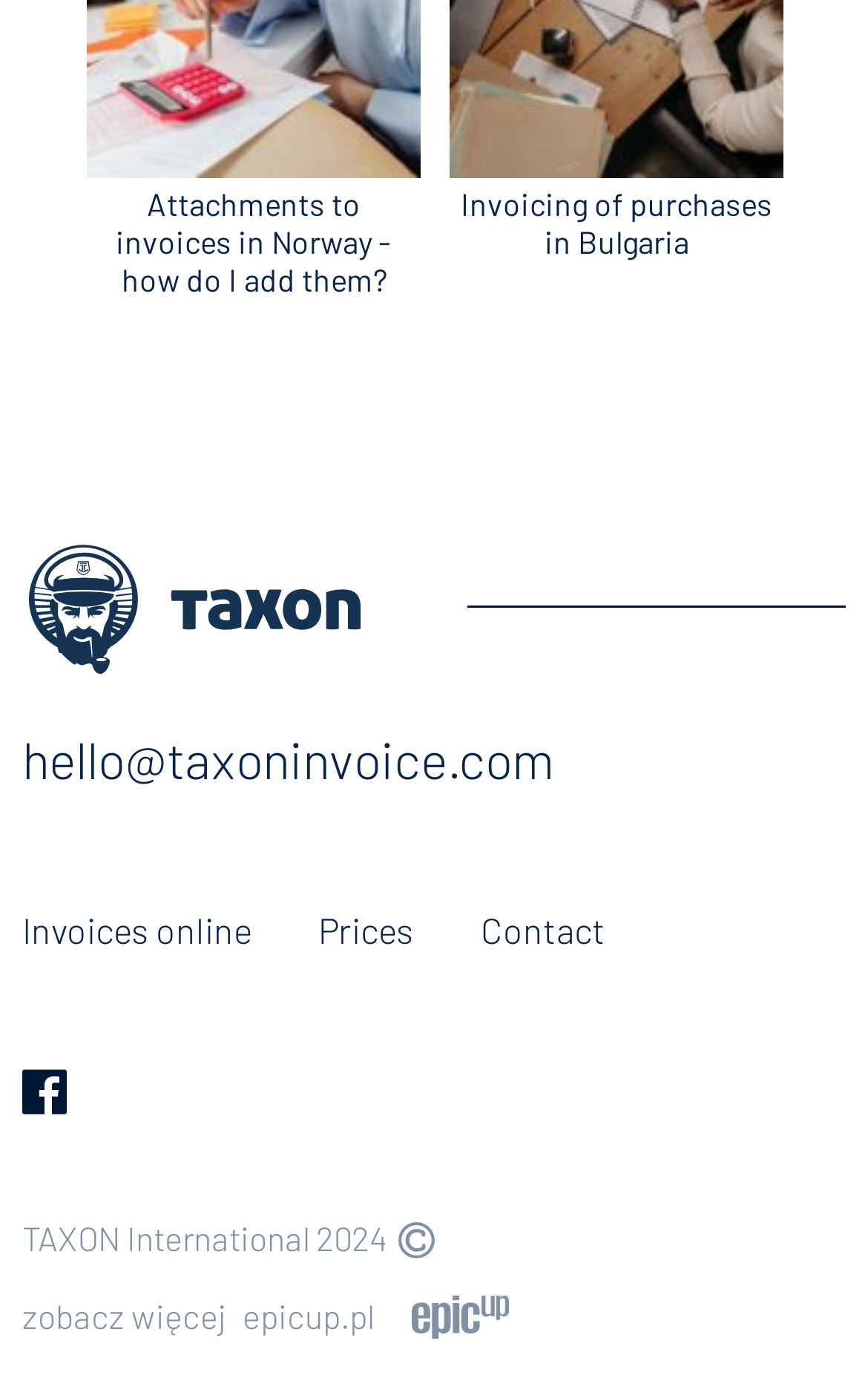What is the purpose of the 'zobacz więcej' button?
Give a comprehensive and detailed explanation for the question.

I inferred the purpose of the button by looking at the text 'zobacz więcej' which is Polish for 'see more'. The button is likely used to view more content or information.